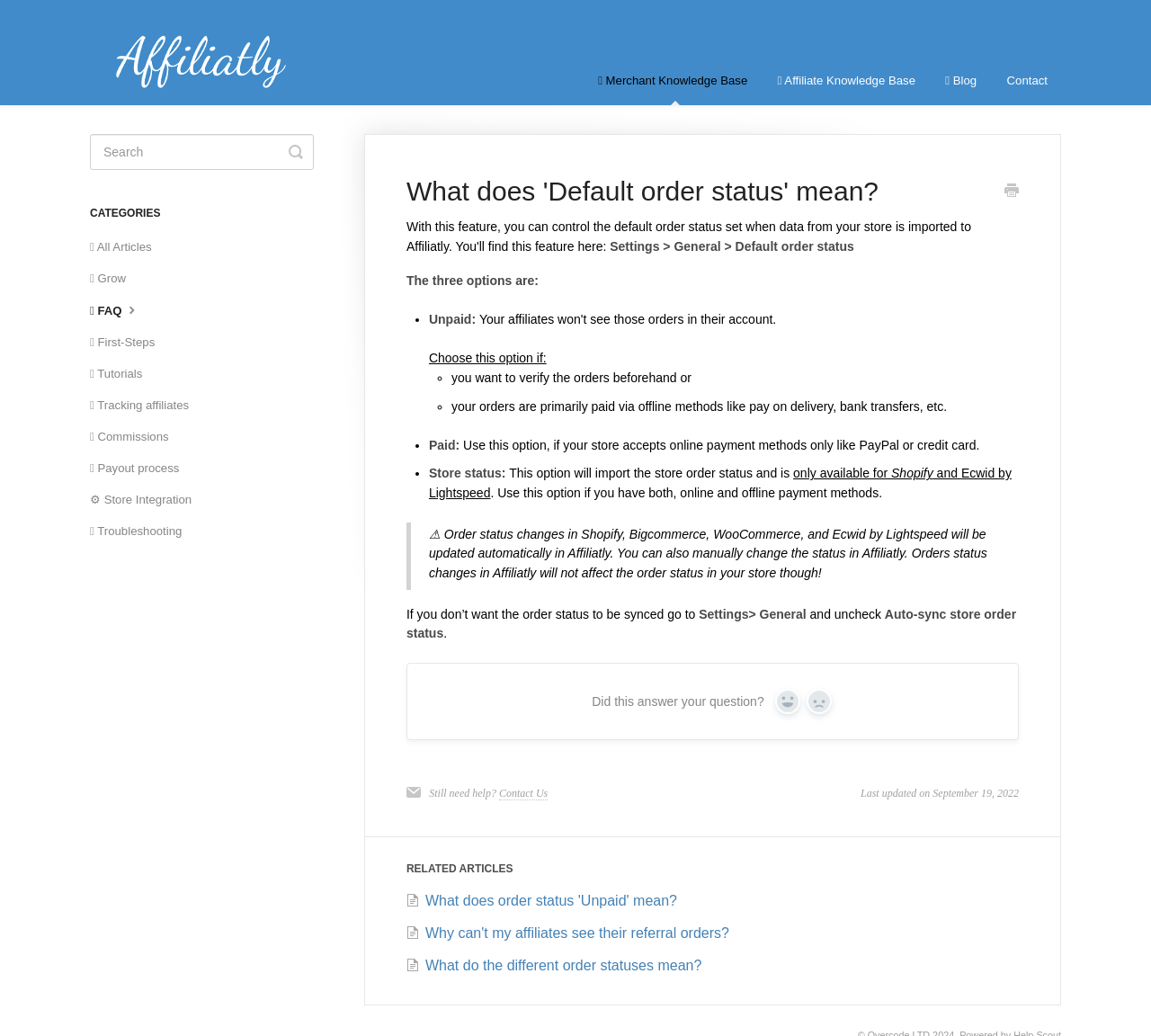What is the purpose of the 'Auto-sync store order status' option?
Look at the screenshot and respond with a single word or phrase.

To sync order status between store and Affiliatly